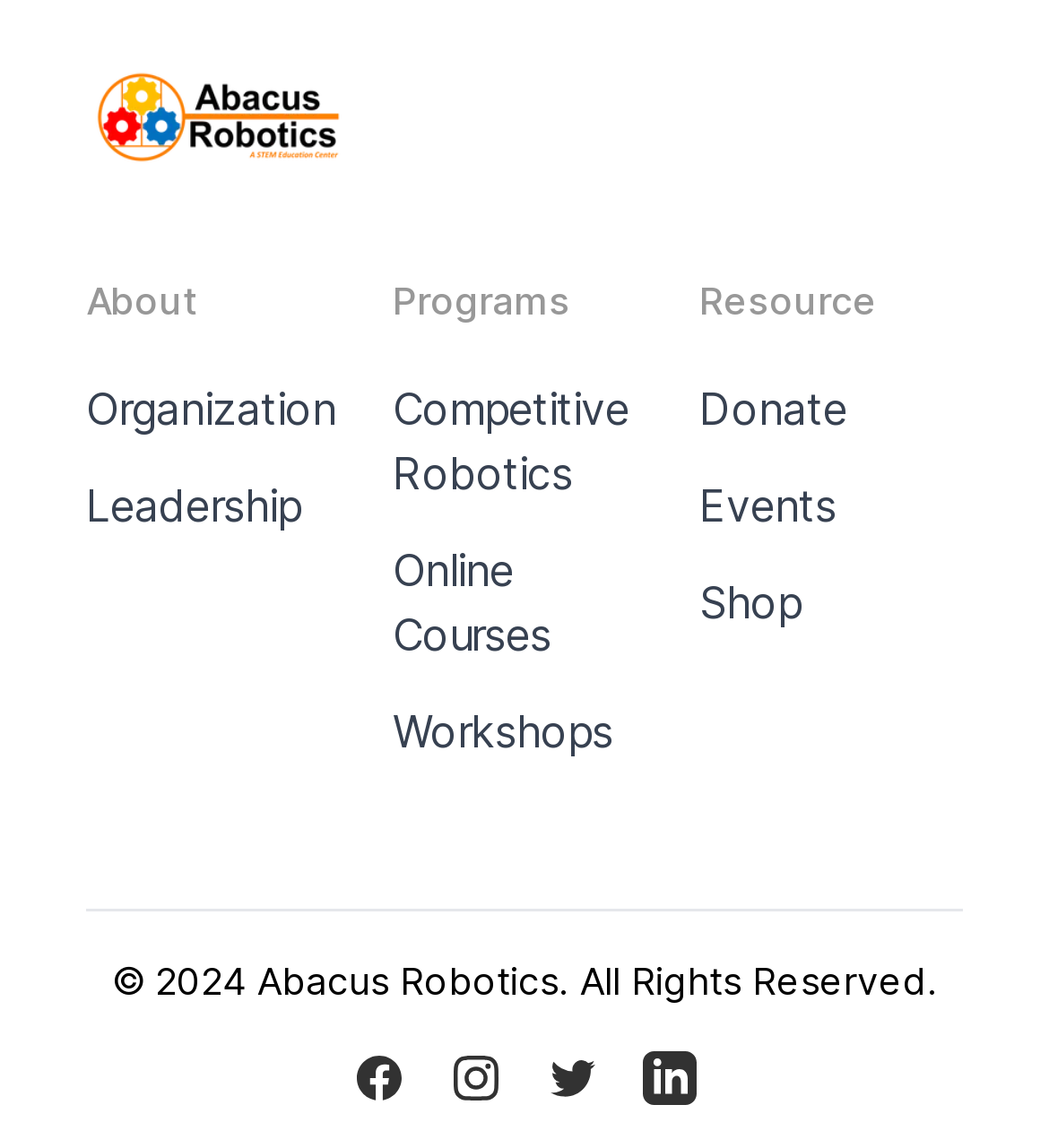Give a concise answer using only one word or phrase for this question:
How many links are there under Programs?

3